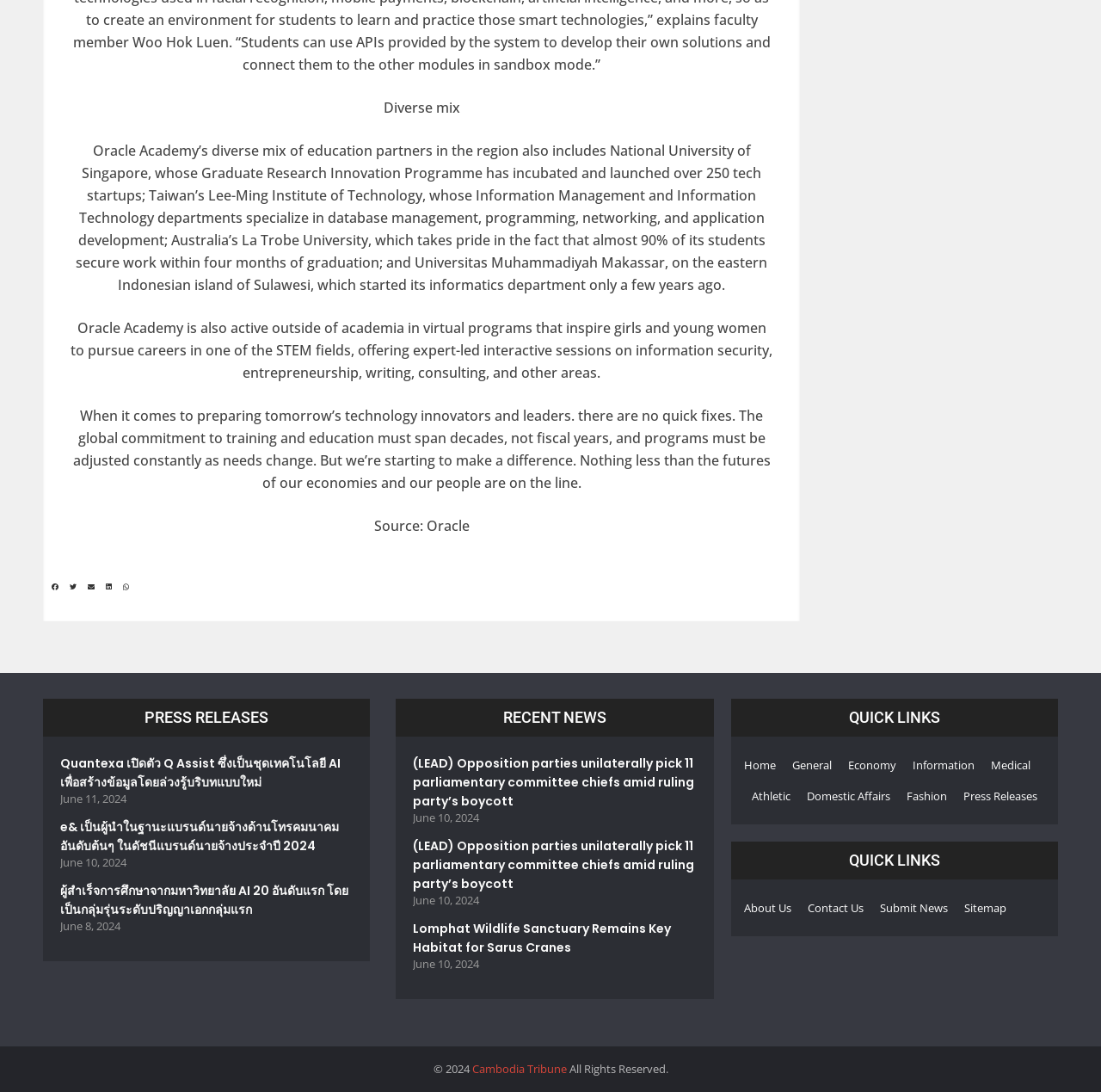Please find the bounding box coordinates of the element that needs to be clicked to perform the following instruction: "Submit news". The bounding box coordinates should be four float numbers between 0 and 1, represented as [left, top, right, bottom].

[0.799, 0.817, 0.861, 0.845]